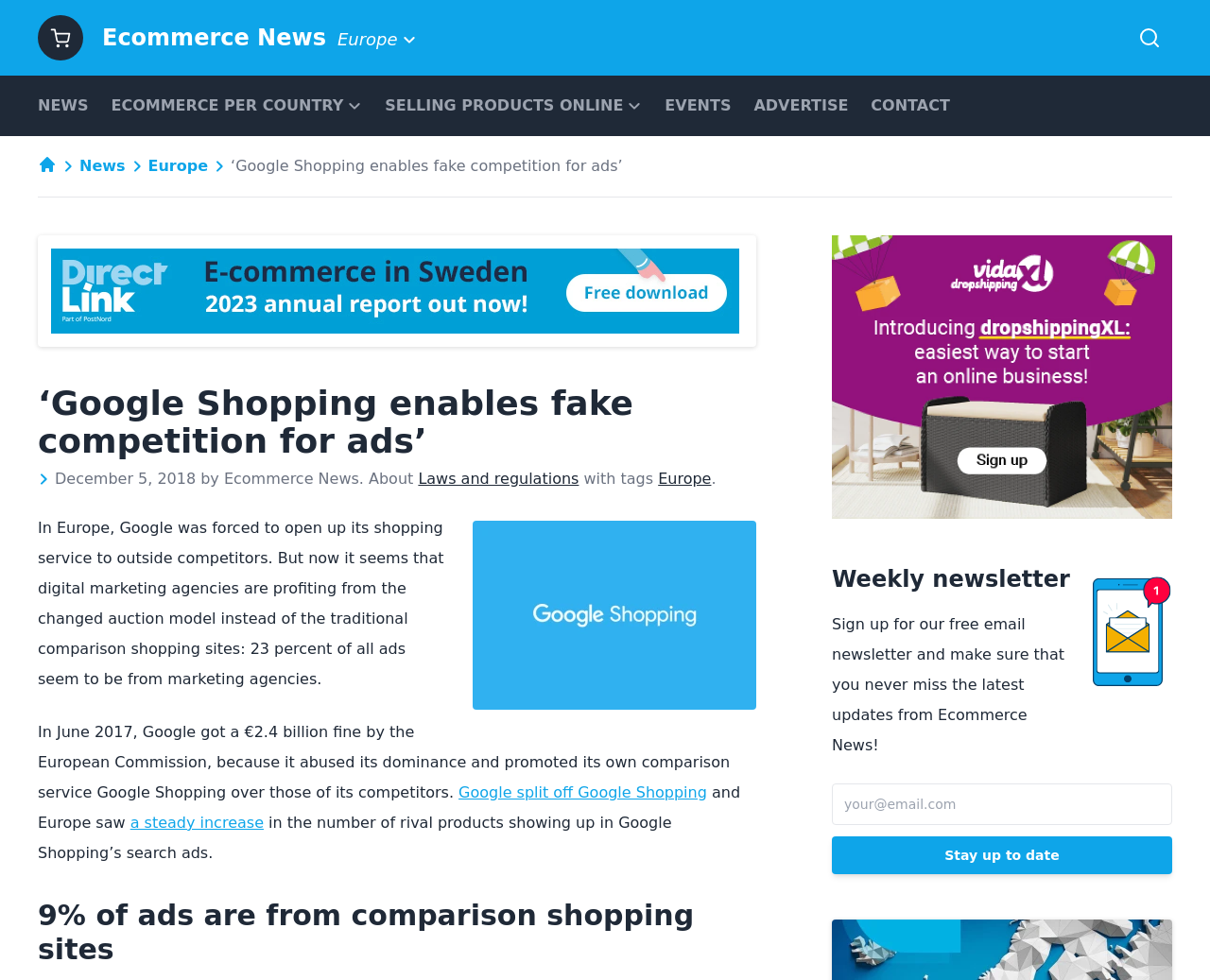Locate the bounding box of the user interface element based on this description: "Ecommerce per country".

[0.082, 0.077, 0.309, 0.139]